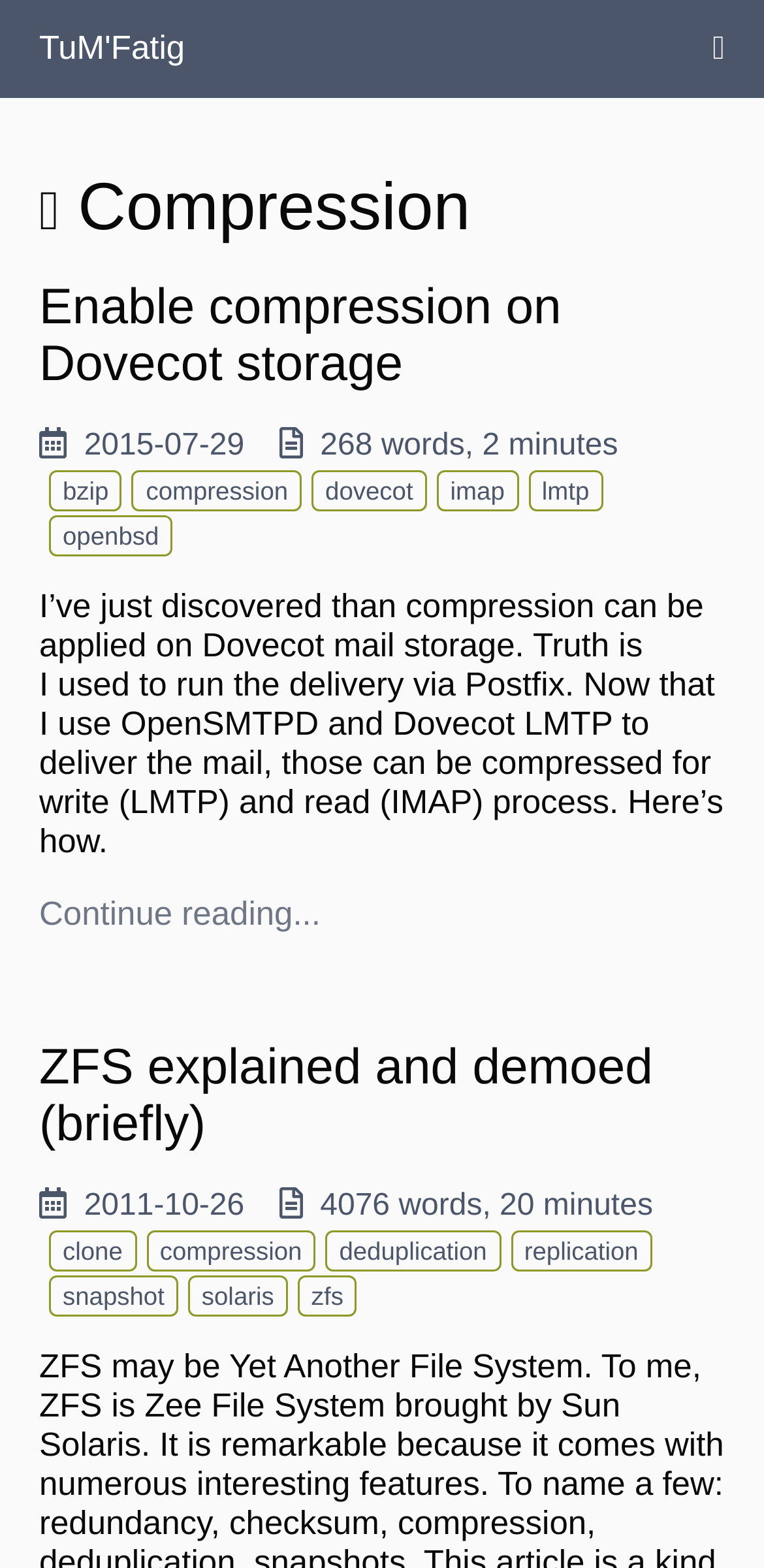Locate the bounding box of the UI element defined by this description: "zfs". The coordinates should be given as four float numbers between 0 and 1, formatted as [left, top, right, bottom].

[0.39, 0.813, 0.467, 0.84]